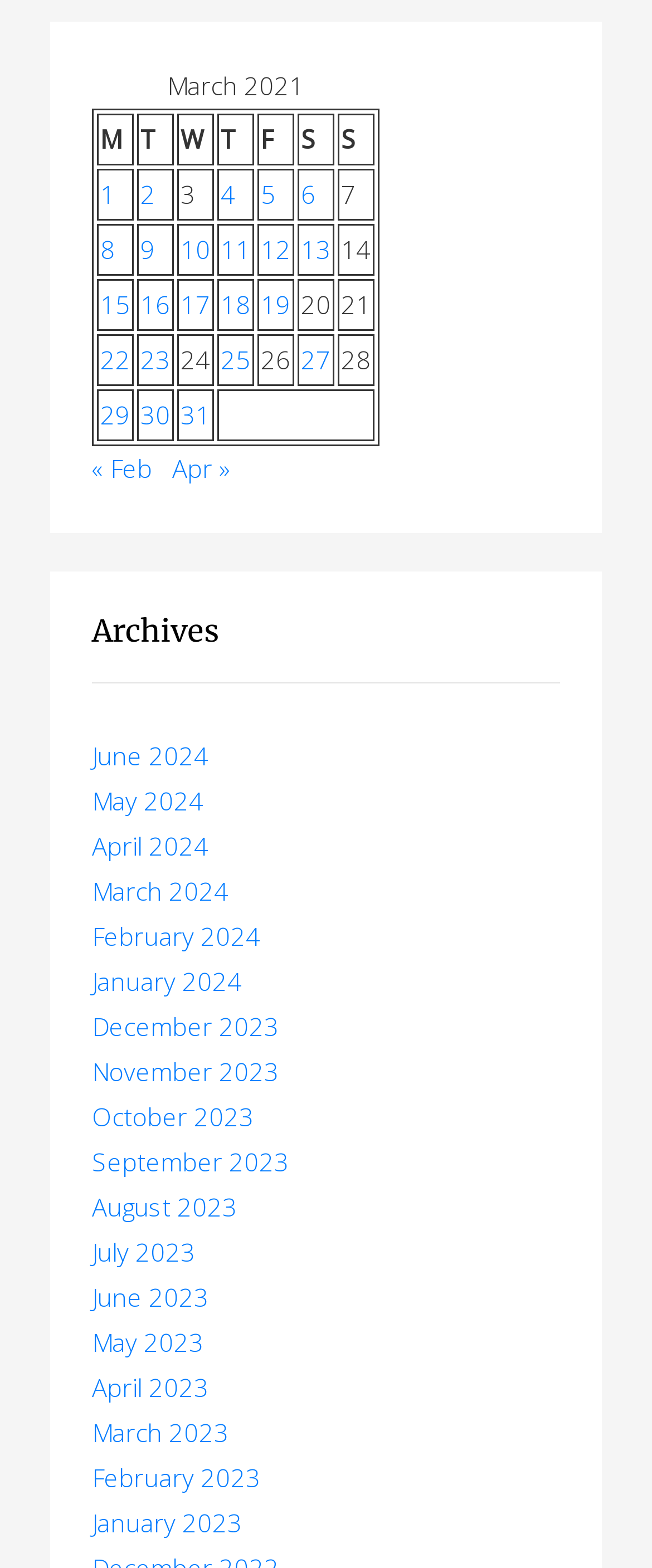How many links are in the 'Archives' section? Please answer the question using a single word or phrase based on the image.

5